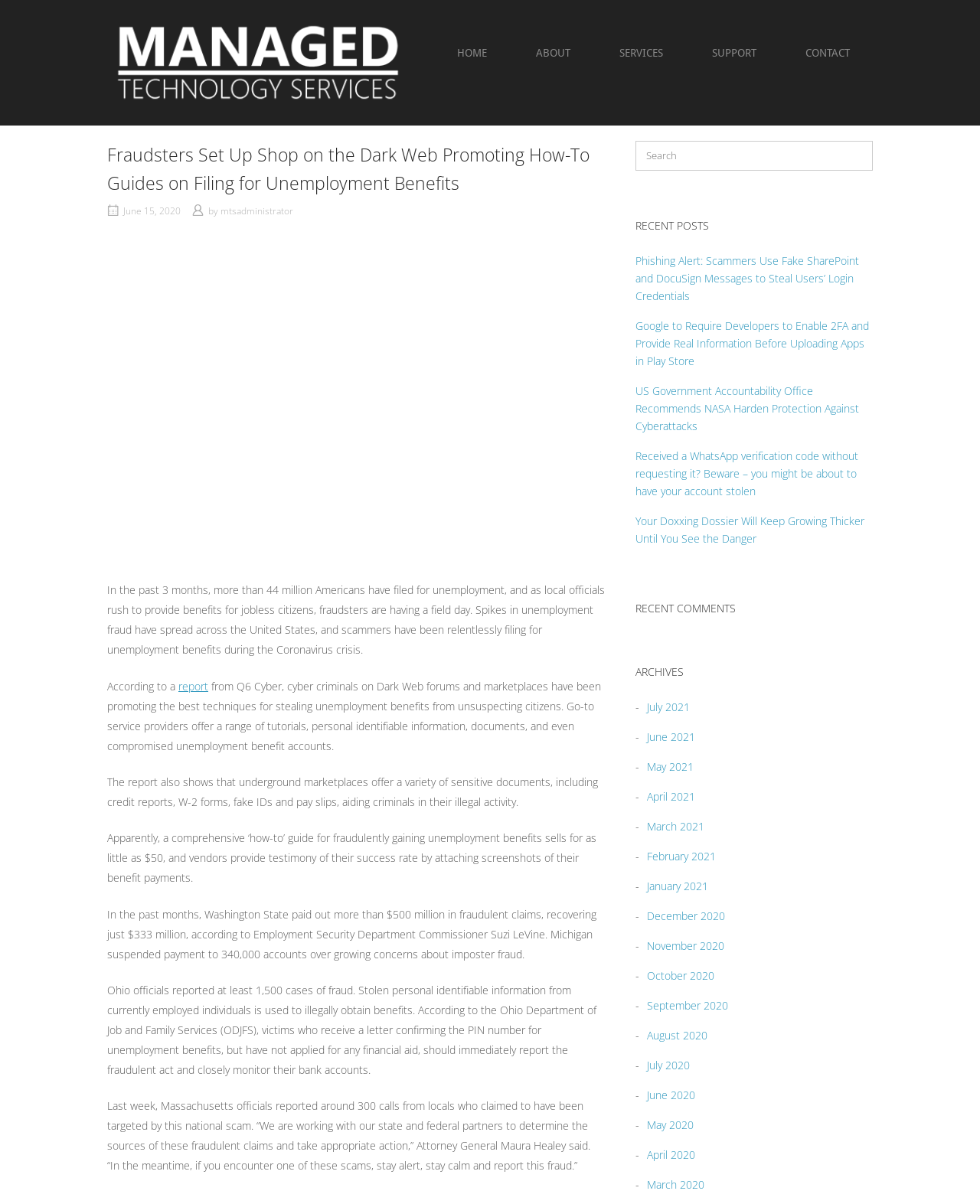Locate the bounding box coordinates of the clickable region necessary to complete the following instruction: "Click the link to watch Scourge 2008". Provide the coordinates in the format of four float numbers between 0 and 1, i.e., [left, top, right, bottom].

None